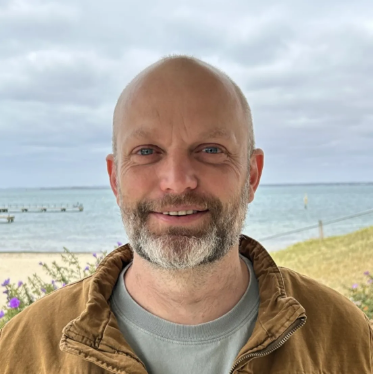What is the purpose of the Life Connect team?
Based on the screenshot, provide your answer in one word or phrase.

Providing mental health services